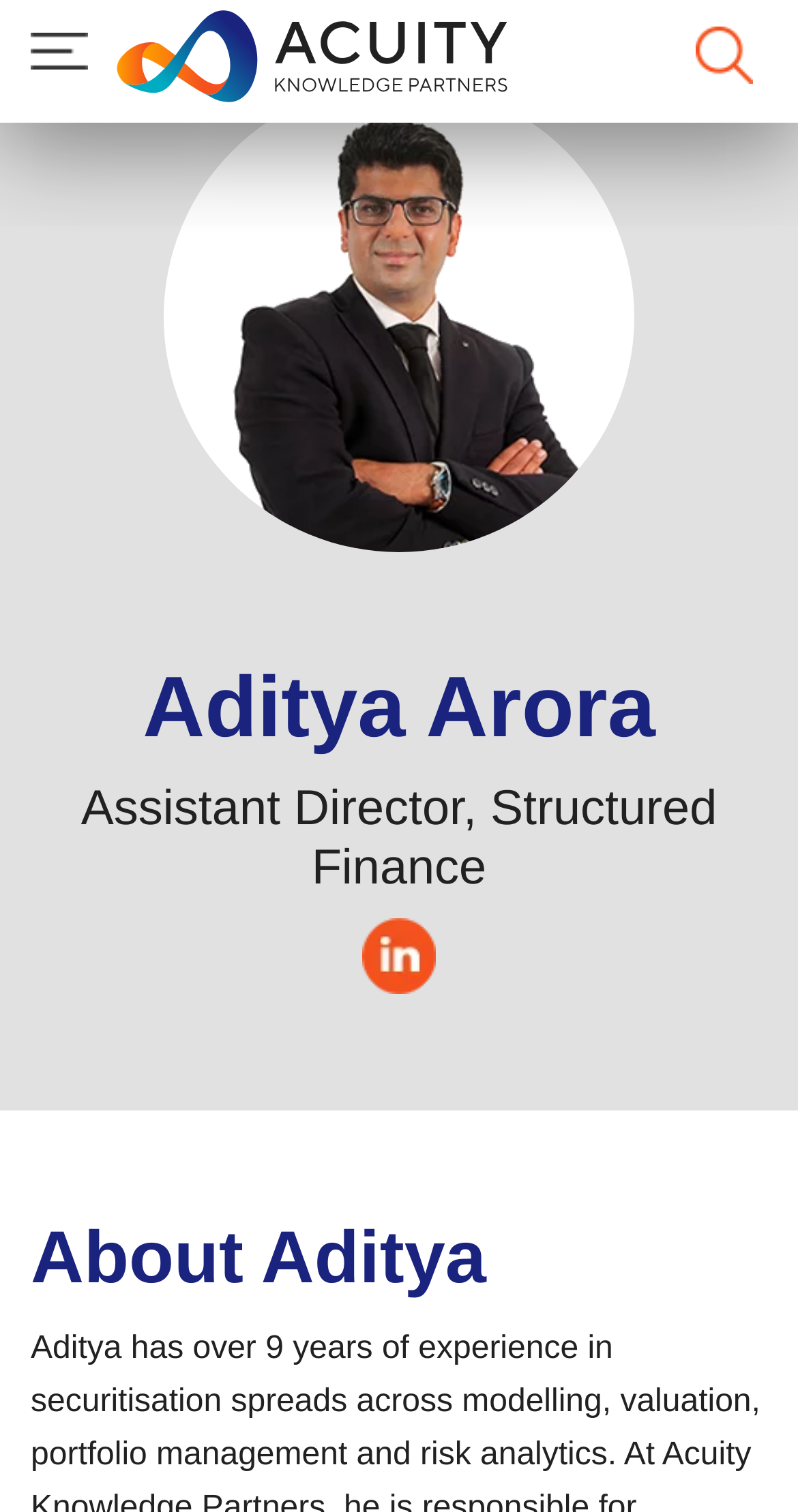Answer the question using only a single word or phrase: 
How many links are there at the top of the page?

2